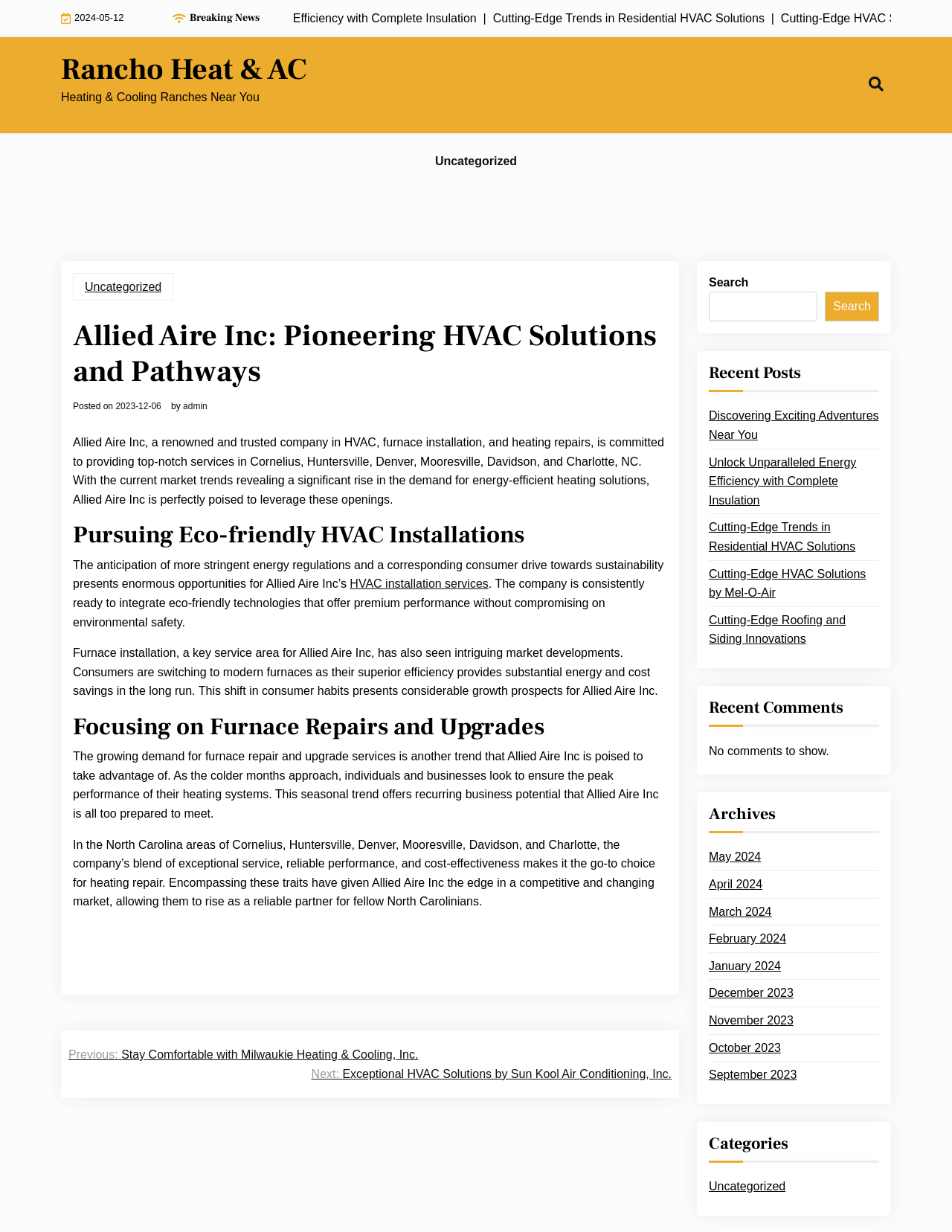Please identify the bounding box coordinates of the element I should click to complete this instruction: 'View the 'Recent Posts''. The coordinates should be given as four float numbers between 0 and 1, like this: [left, top, right, bottom].

[0.745, 0.295, 0.923, 0.315]